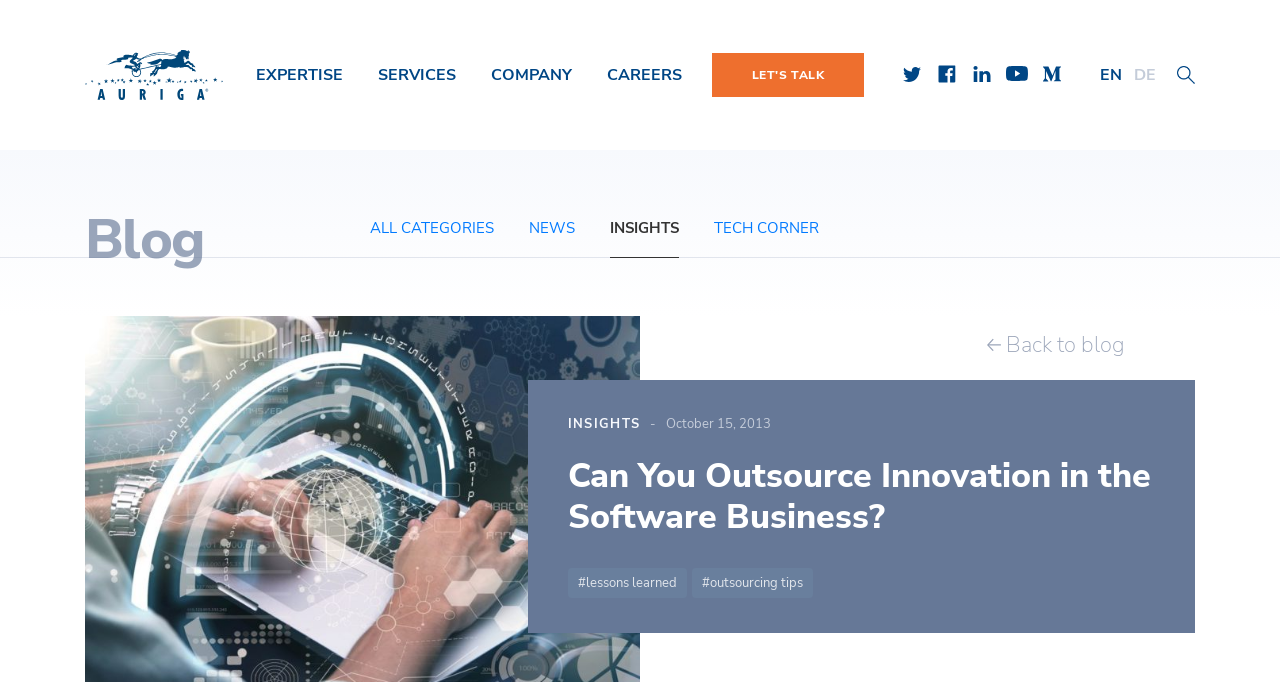How many languages are available for the website?
Using the visual information, reply with a single word or short phrase.

2